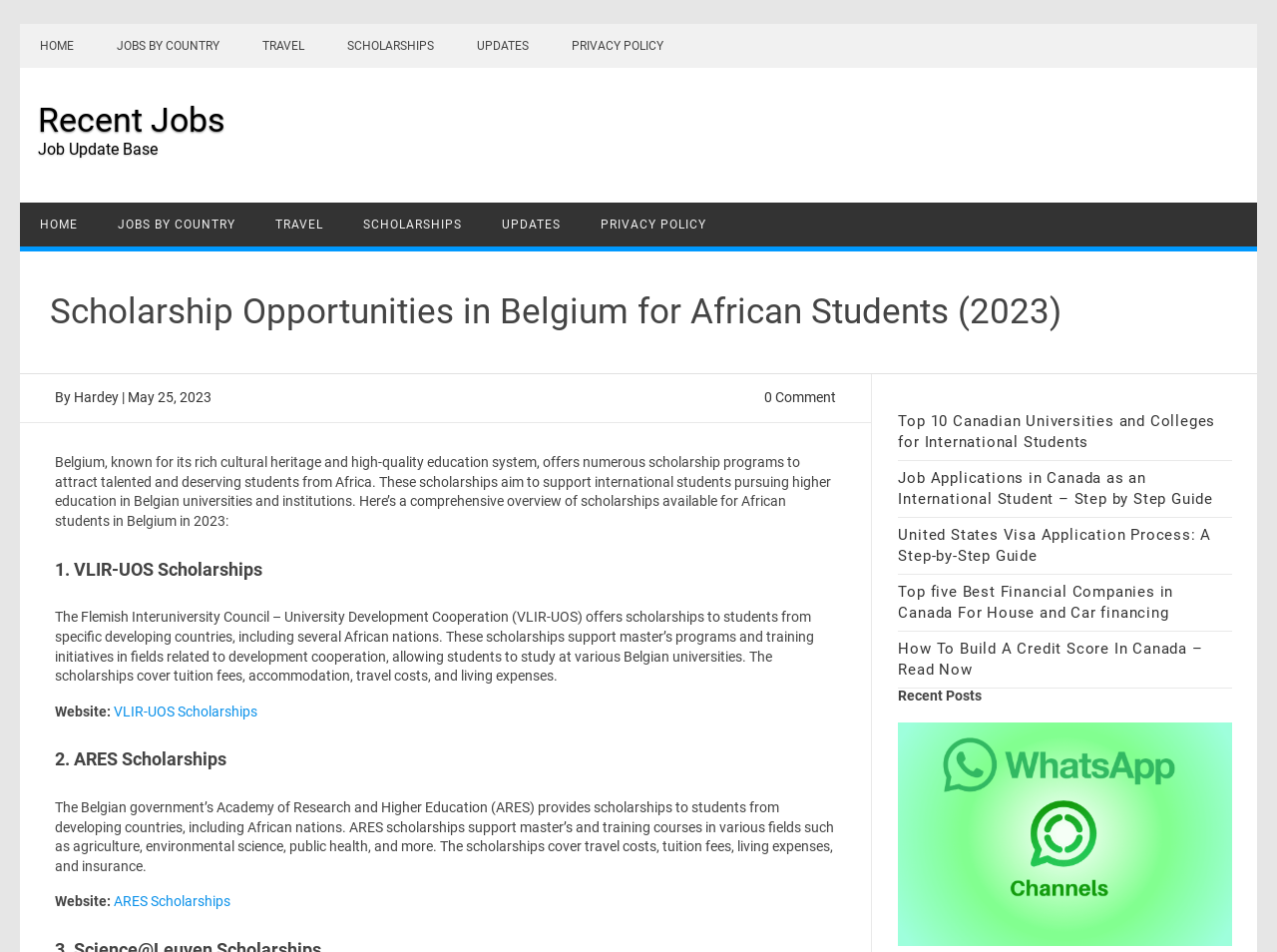Determine the bounding box coordinates of the clickable region to follow the instruction: "Click on 'SCHOLARSHIPS'".

[0.256, 0.025, 0.355, 0.072]